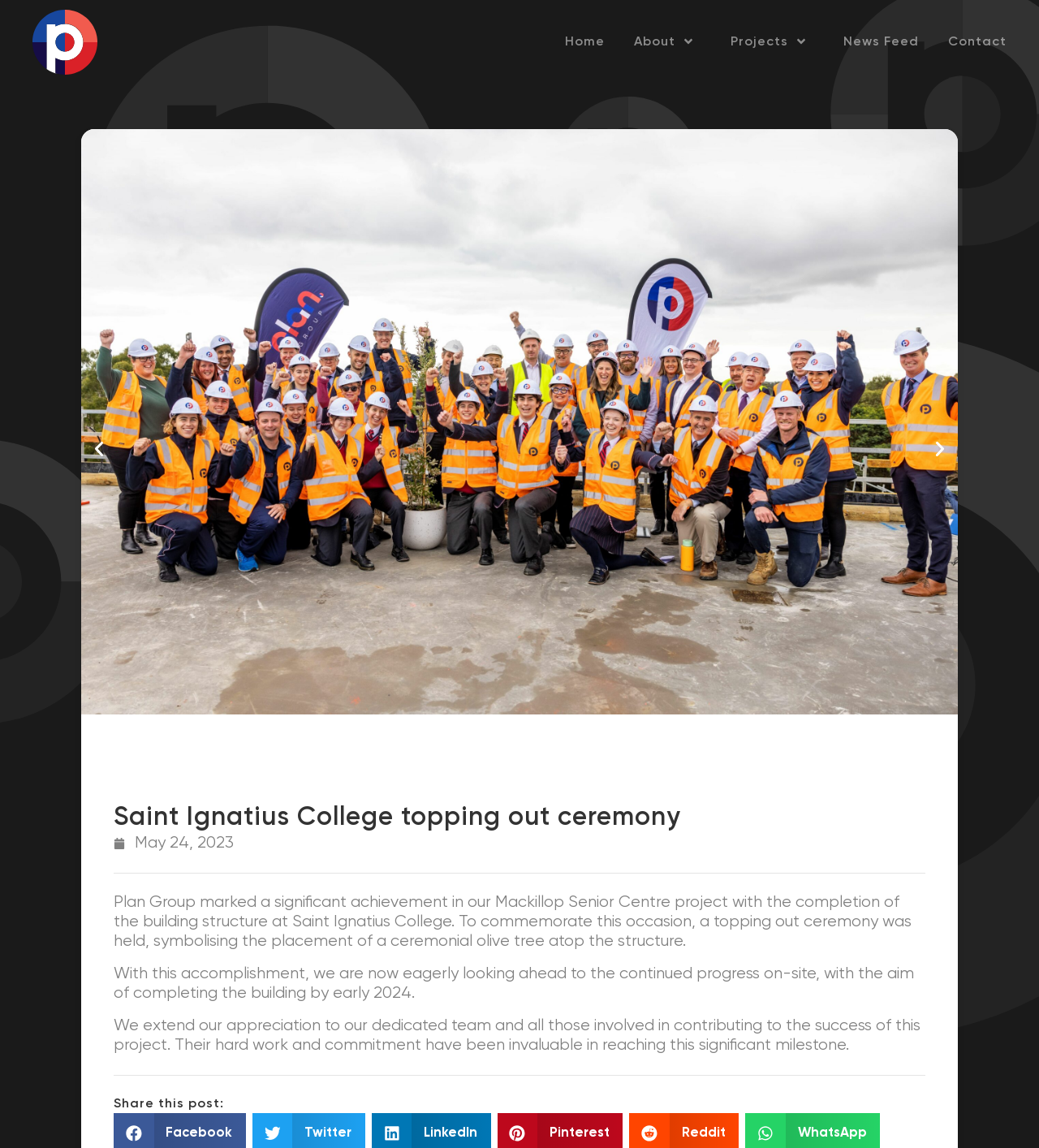How many social media platforms are available for sharing?
Can you give a detailed and elaborate answer to the question?

I counted the number of social media platforms available for sharing by looking at the image elements with the role description 'image' inside the heading element with the text 'Share this post:'. I found six image elements, each corresponding to a different social media platform.